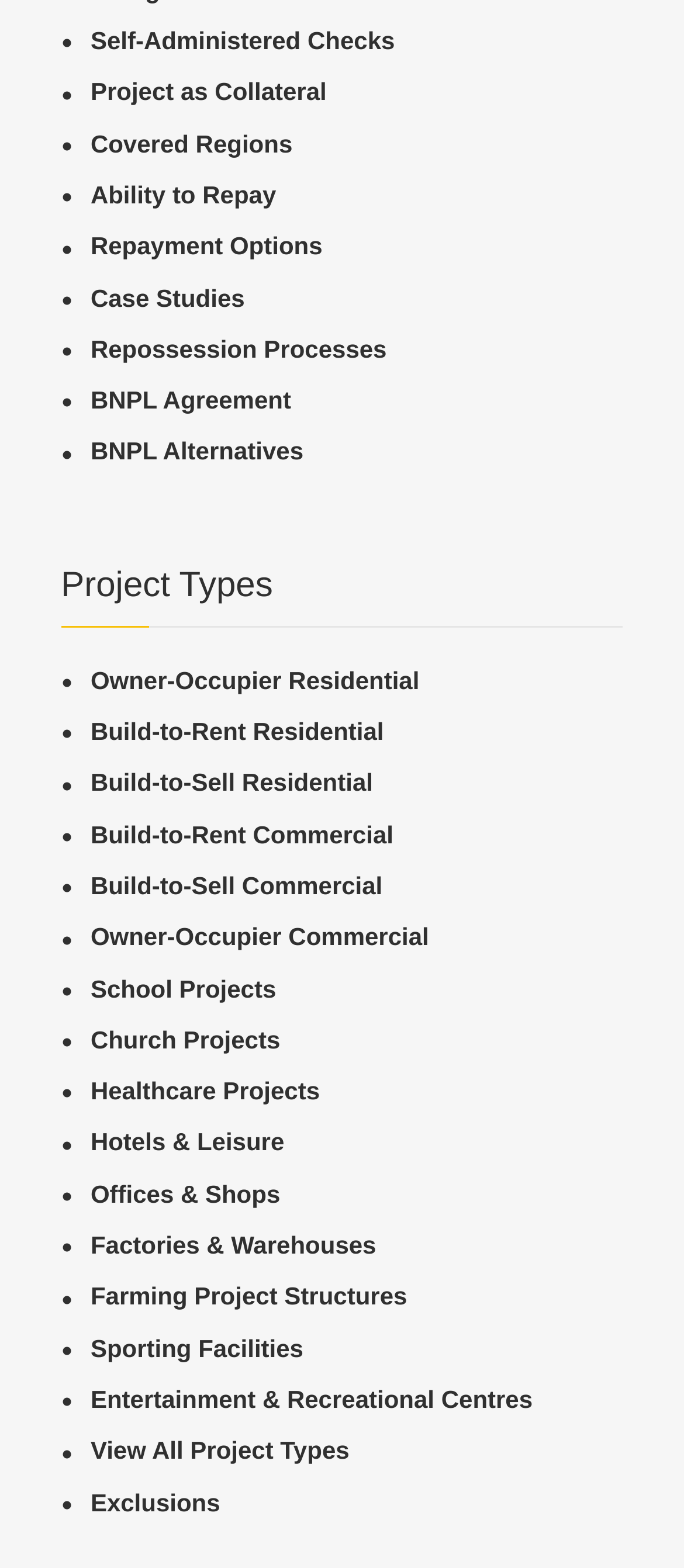Determine the bounding box coordinates of the clickable region to carry out the instruction: "View Self-Administered Checks".

[0.089, 0.015, 0.911, 0.038]